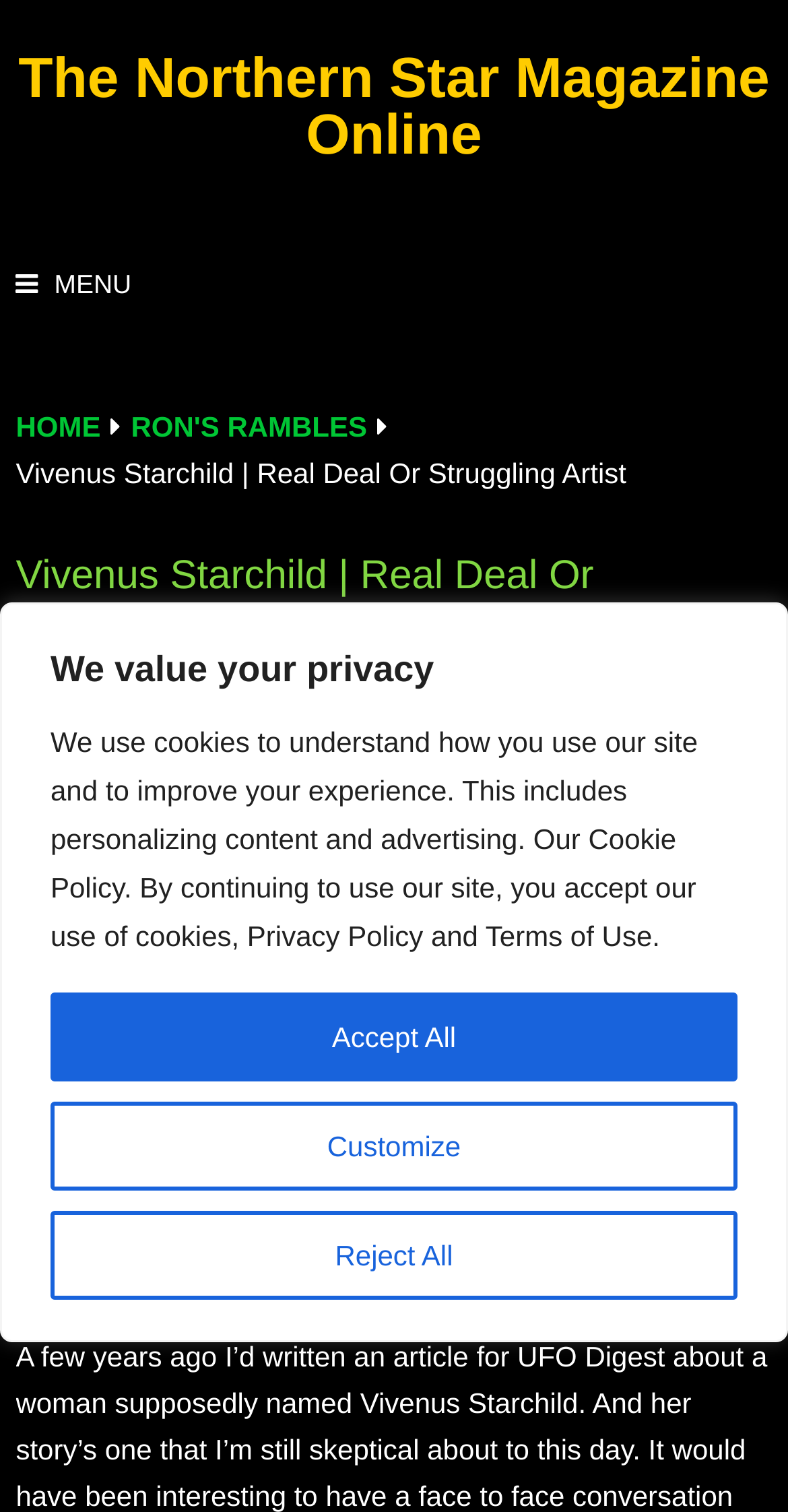Extract the bounding box coordinates for the UI element described by the text: "The Northern Star Magazine Online". The coordinates should be in the form of [left, top, right, bottom] with values between 0 and 1.

[0.023, 0.031, 0.977, 0.11]